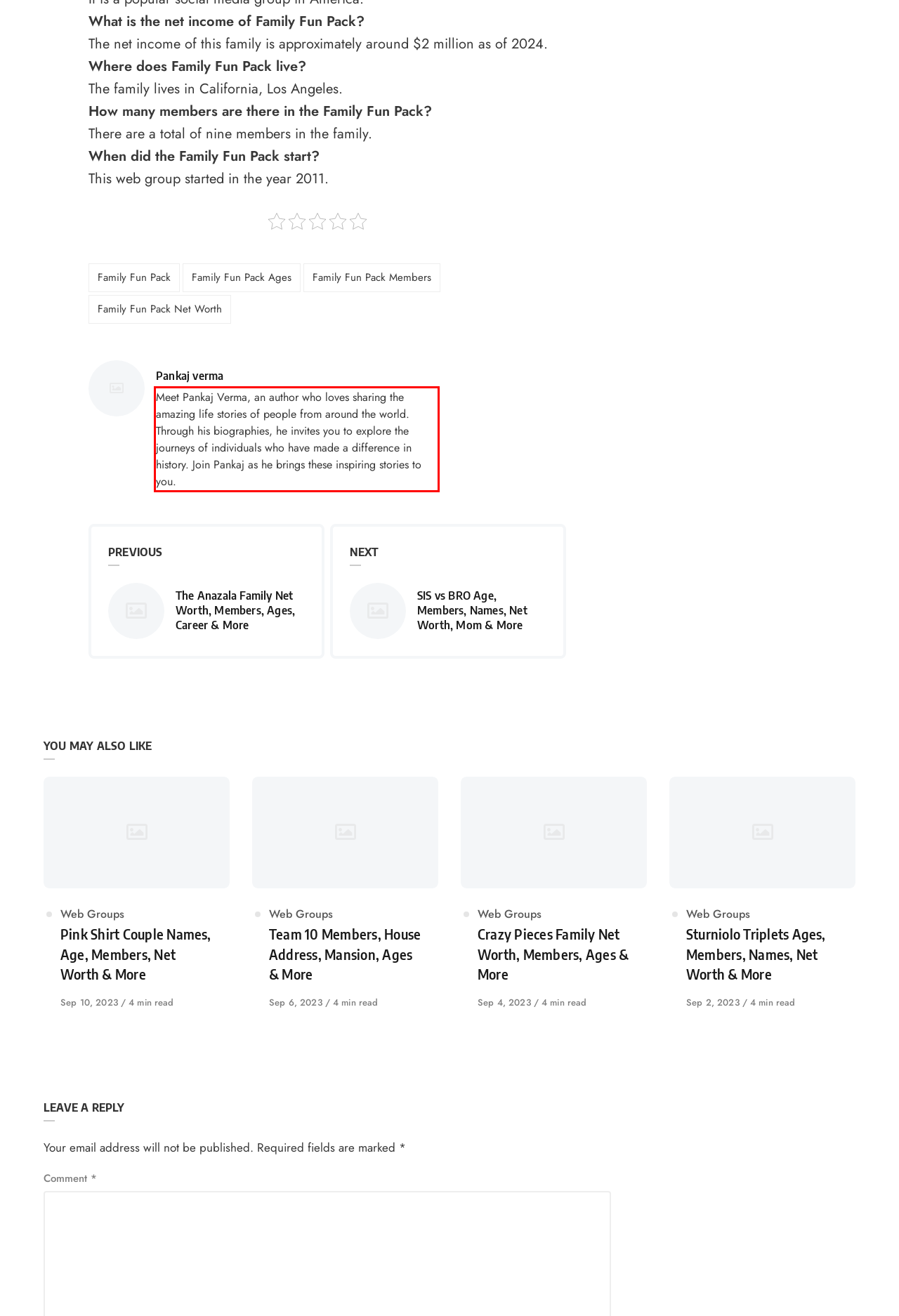Review the webpage screenshot provided, and perform OCR to extract the text from the red bounding box.

Meet Pankaj Verma, an author who loves sharing the amazing life stories of people from around the world. Through his biographies, he invites you to explore the journeys of individuals who have made a difference in history. Join Pankaj as he brings these inspiring stories to you.